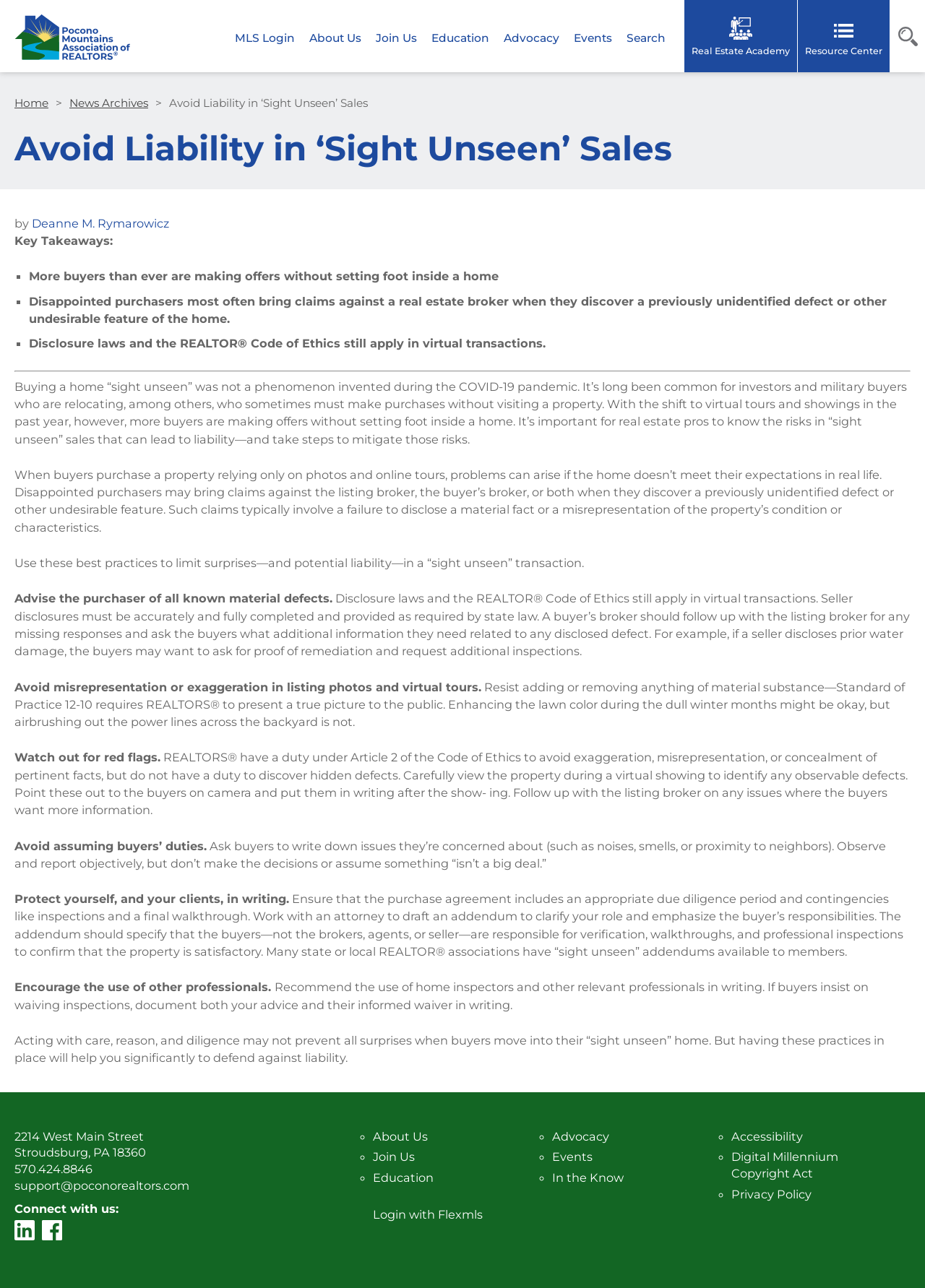Provide a thorough and detailed response to the question by examining the image: 
What is the purpose of the article?

The purpose of the article can be inferred from the content, which provides guidance and best practices for real estate professionals to avoid liability in 'sight unseen' sales.